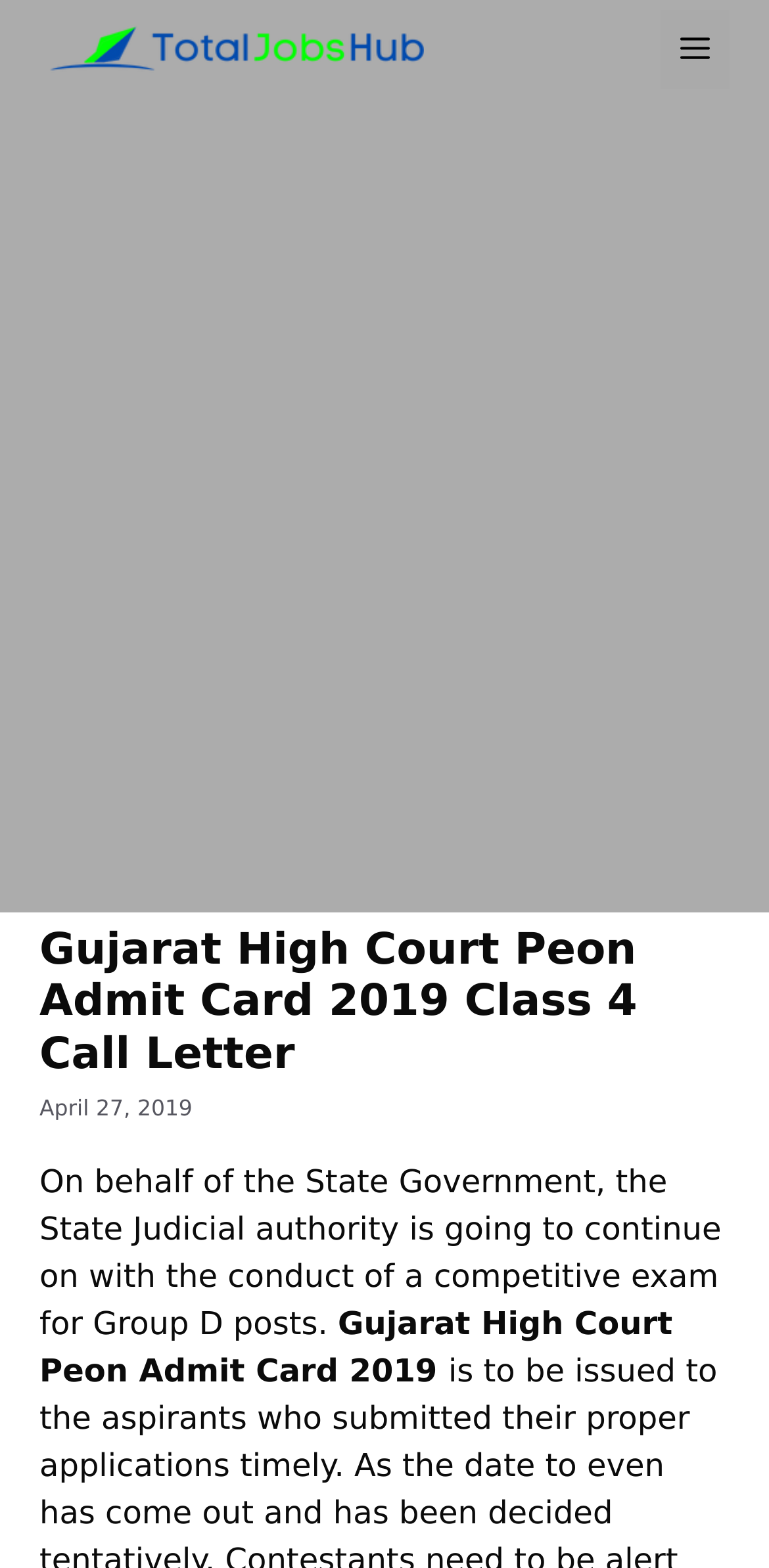Provide a one-word or short-phrase response to the question:
What is the entity conducting the competitive exam?

State Judicial authority